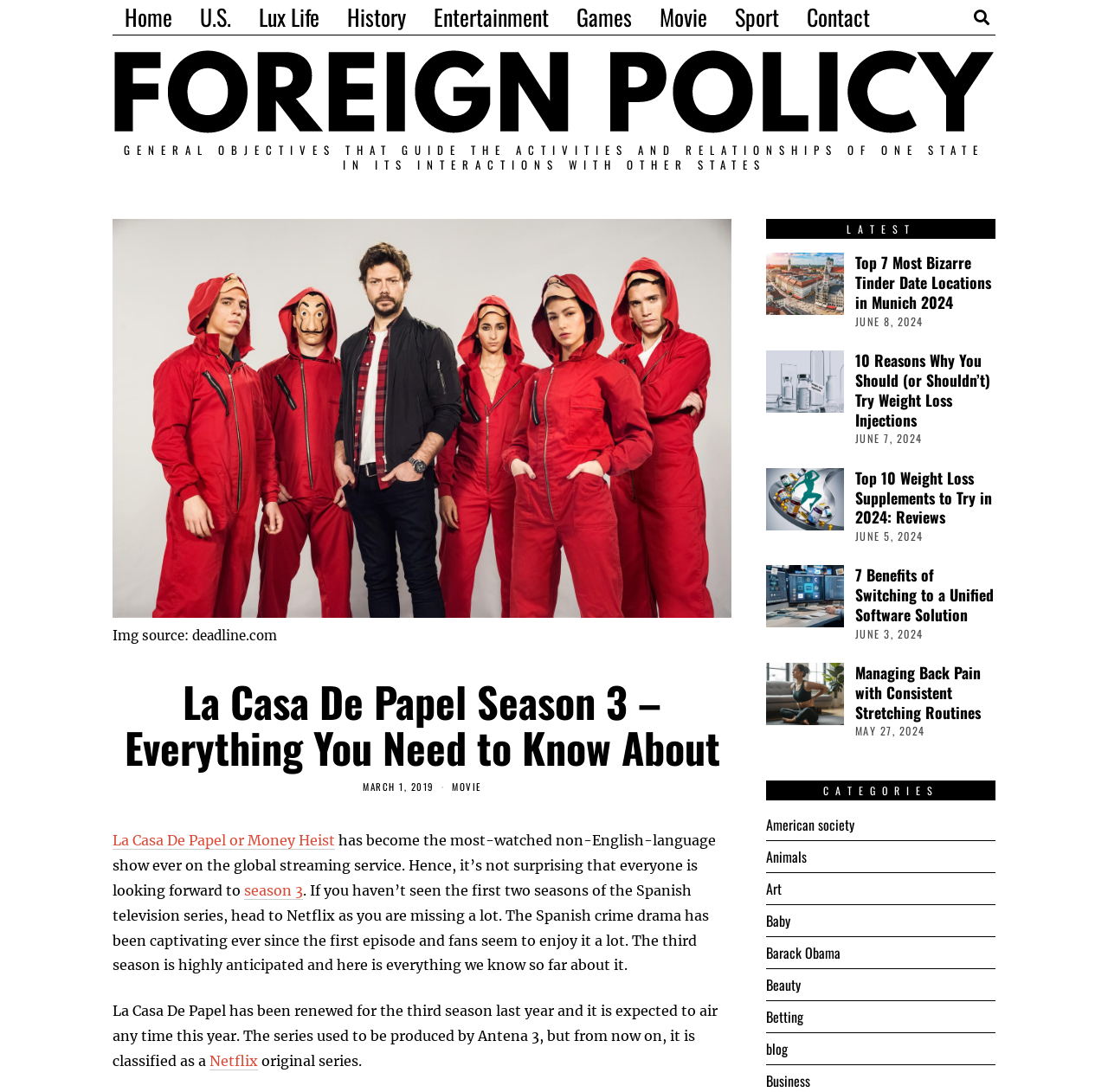Could you specify the bounding box coordinates for the clickable section to complete the following instruction: "Read the article about 'La Casa De Papel Season 3'"?

[0.102, 0.762, 0.302, 0.778]